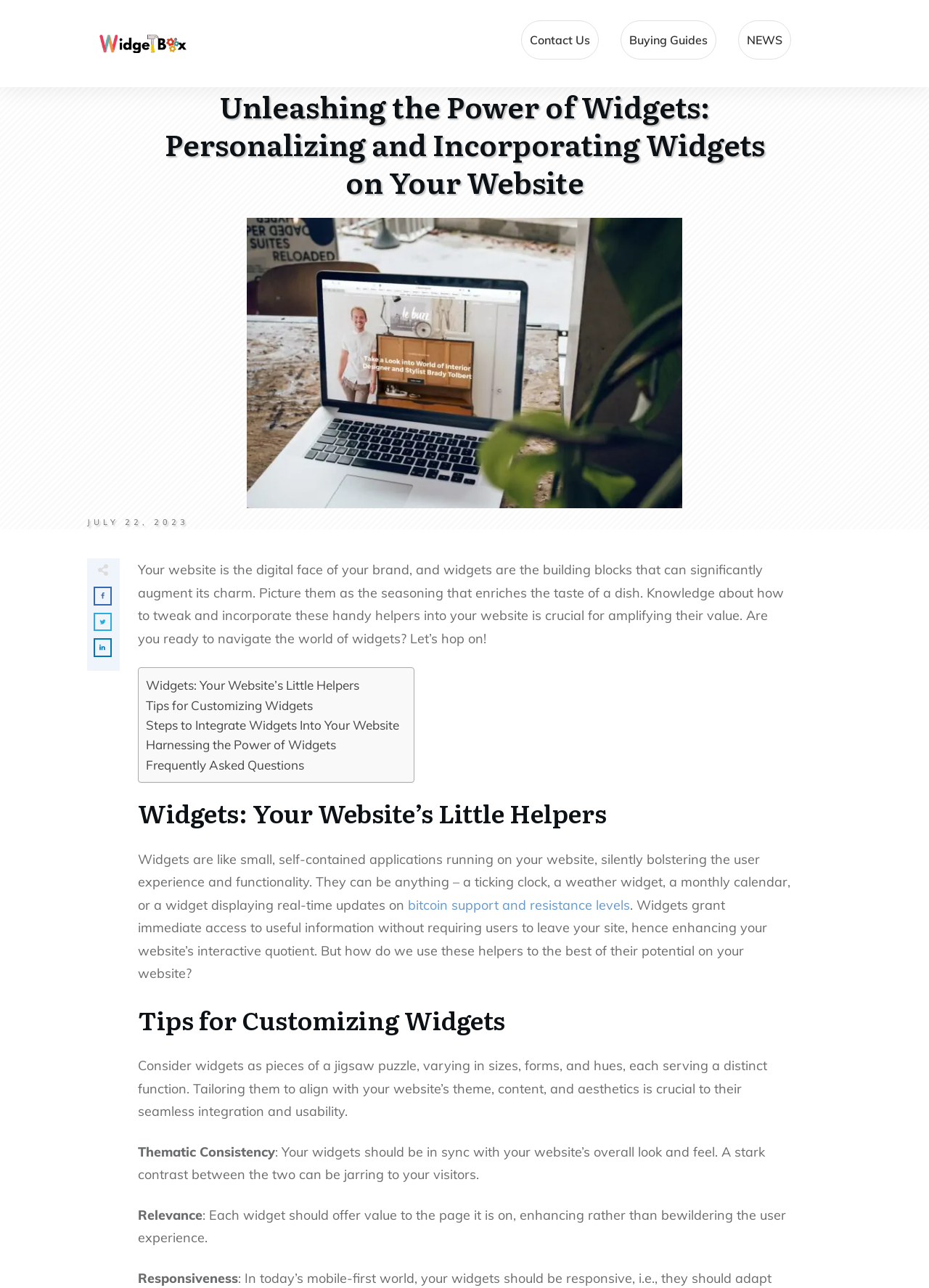Provide the bounding box coordinates of the area you need to click to execute the following instruction: "Read the article 'Widgets: Your Website’s Little Helpers'".

[0.157, 0.524, 0.387, 0.54]